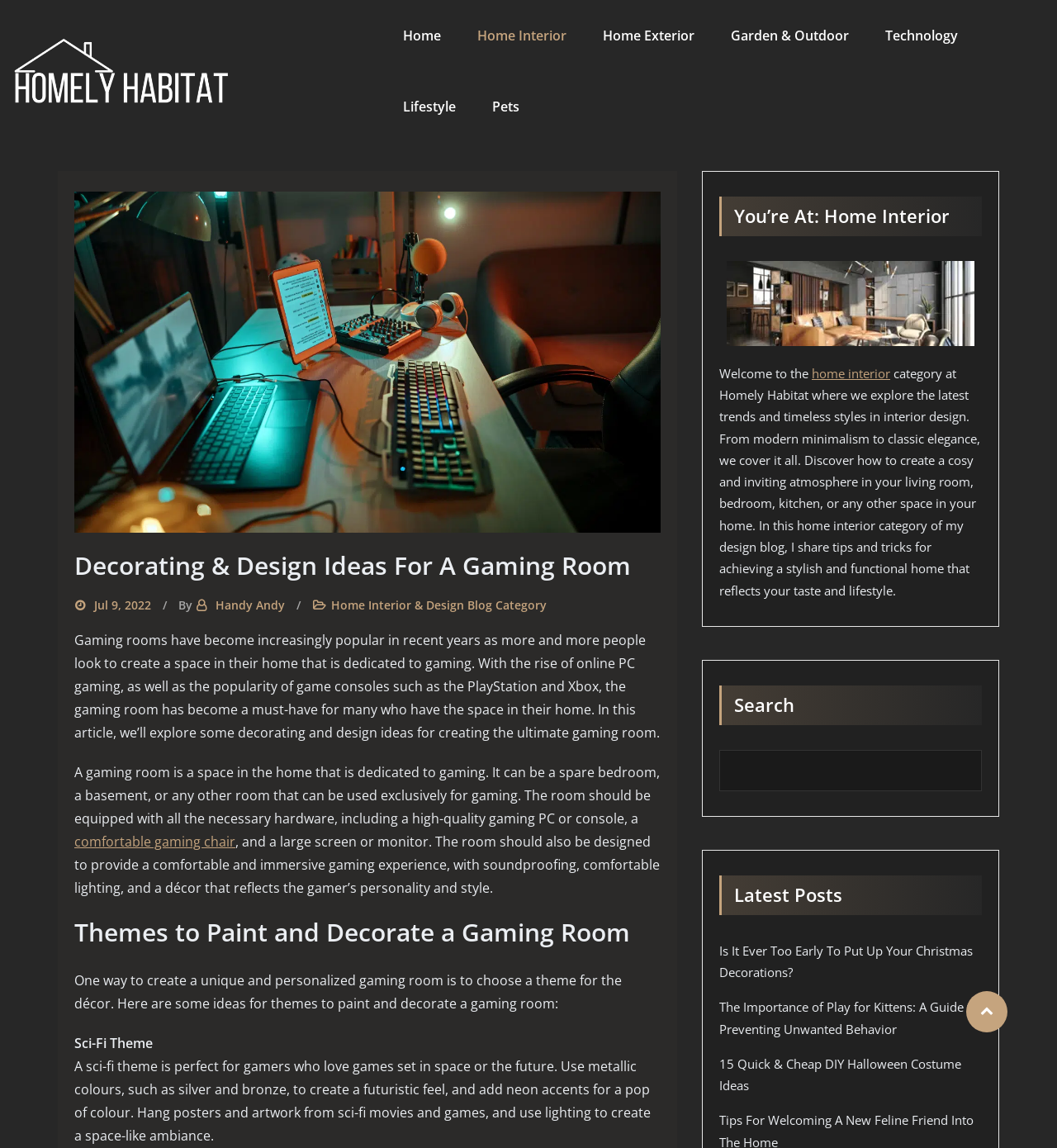Can you pinpoint the bounding box coordinates for the clickable element required for this instruction: "Click the 'Home' link"? The coordinates should be four float numbers between 0 and 1, i.e., [left, top, right, bottom].

[0.381, 0.023, 0.417, 0.039]